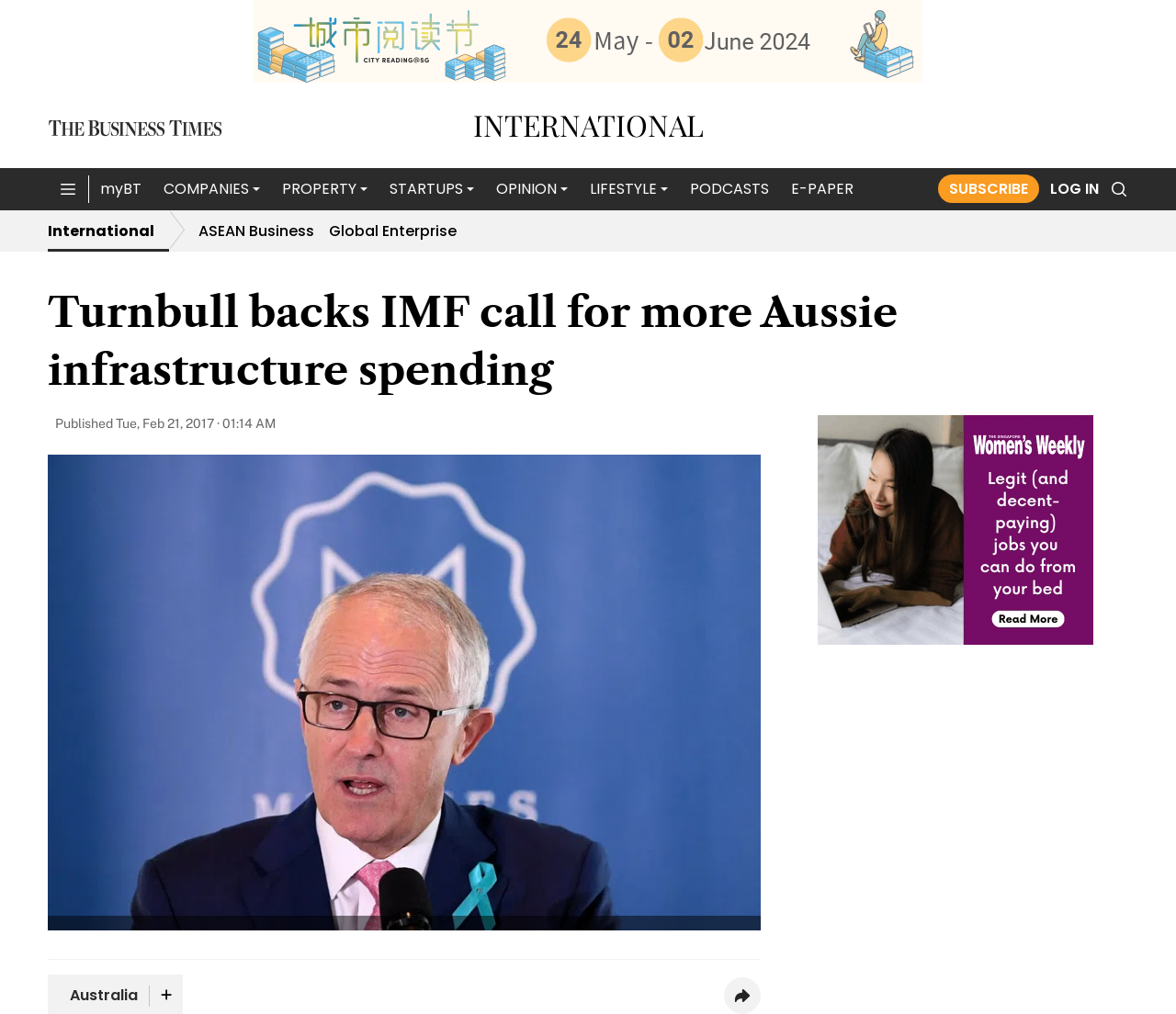Please specify the bounding box coordinates of the element that should be clicked to execute the given instruction: 'Search for something'. Ensure the coordinates are four float numbers between 0 and 1, expressed as [left, top, right, bottom].

[0.944, 0.172, 0.959, 0.201]